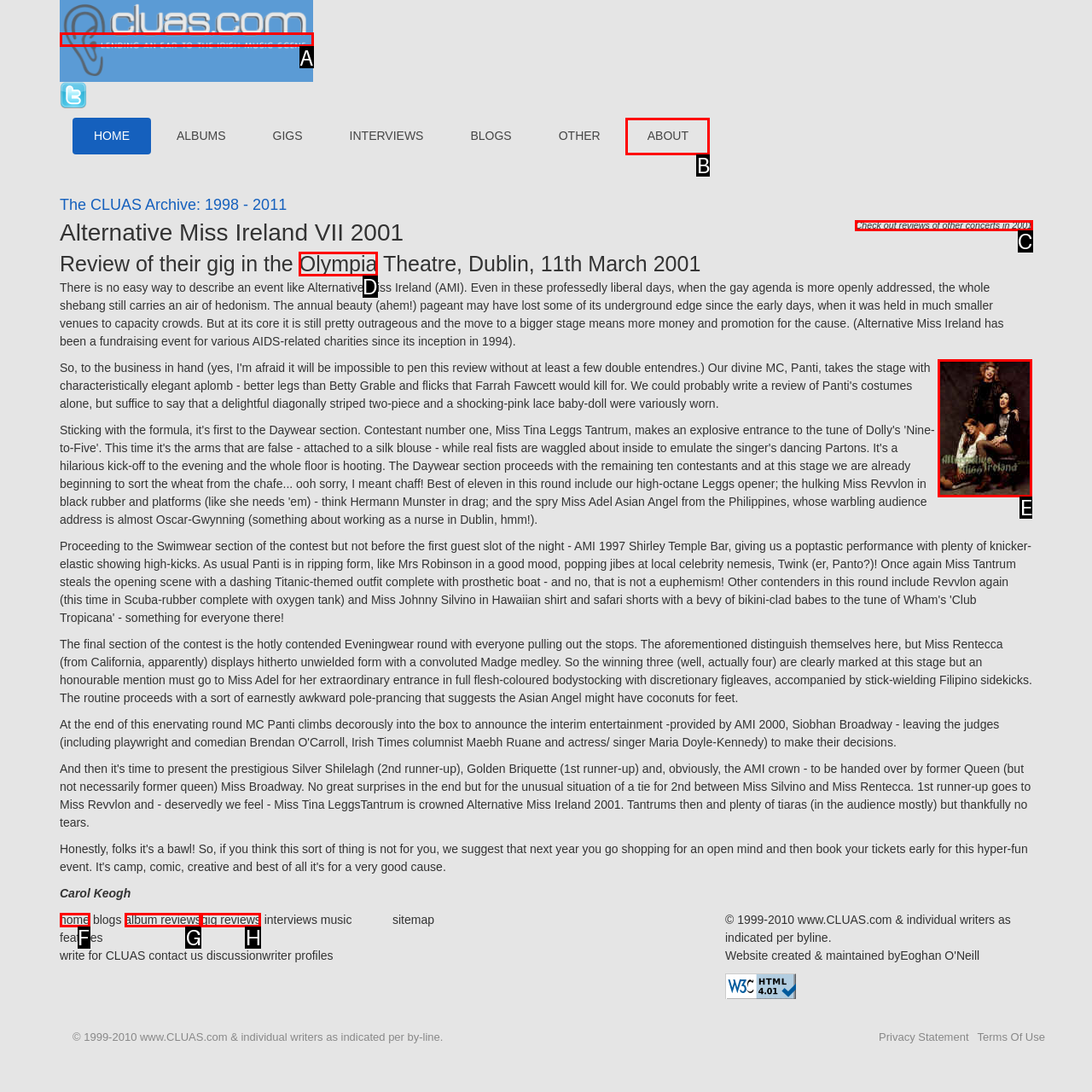Which lettered option should I select to achieve the task: View the image of Alternative Miss Ireland 2001 according to the highlighted elements in the screenshot?

E